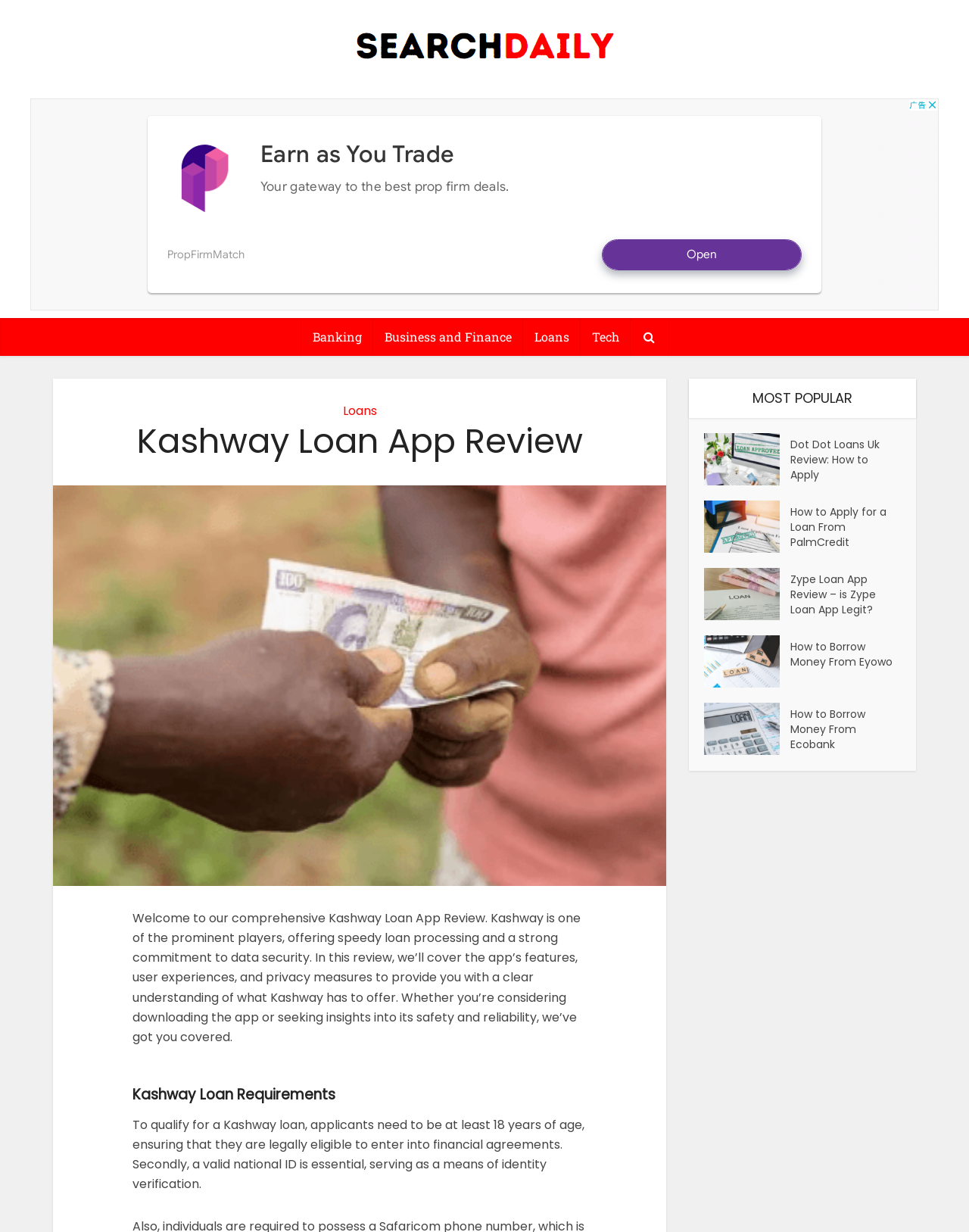Extract the primary header of the webpage and generate its text.

Kashway Loan App Review